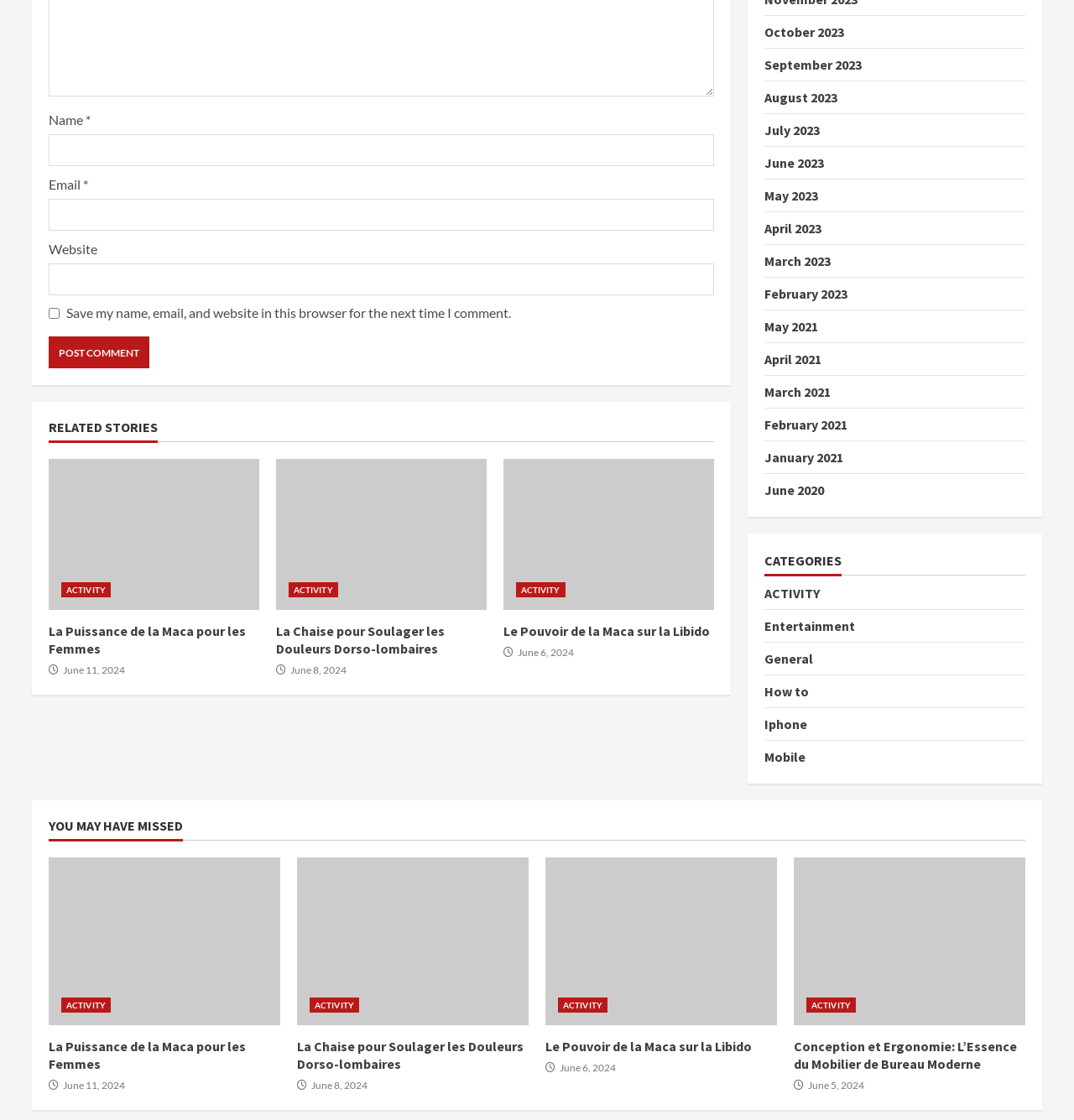Show the bounding box coordinates for the HTML element described as: "parent_node: Name * name="author"".

[0.045, 0.12, 0.665, 0.148]